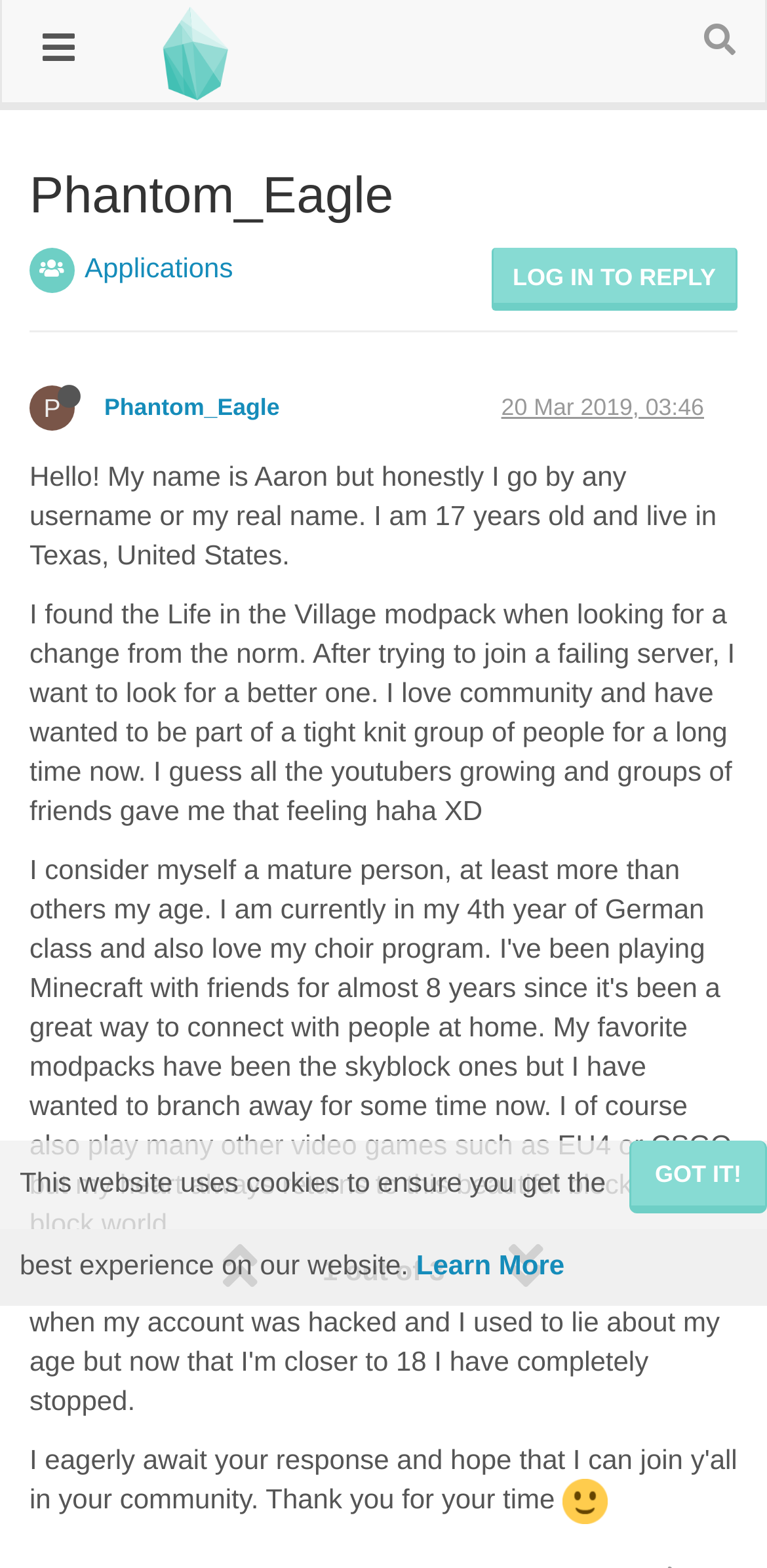Provide the bounding box coordinates of the HTML element described by the text: "1 out of 3". The coordinates should be in the format [left, top, right, bottom] with values between 0 and 1.

[0.369, 0.791, 0.641, 0.837]